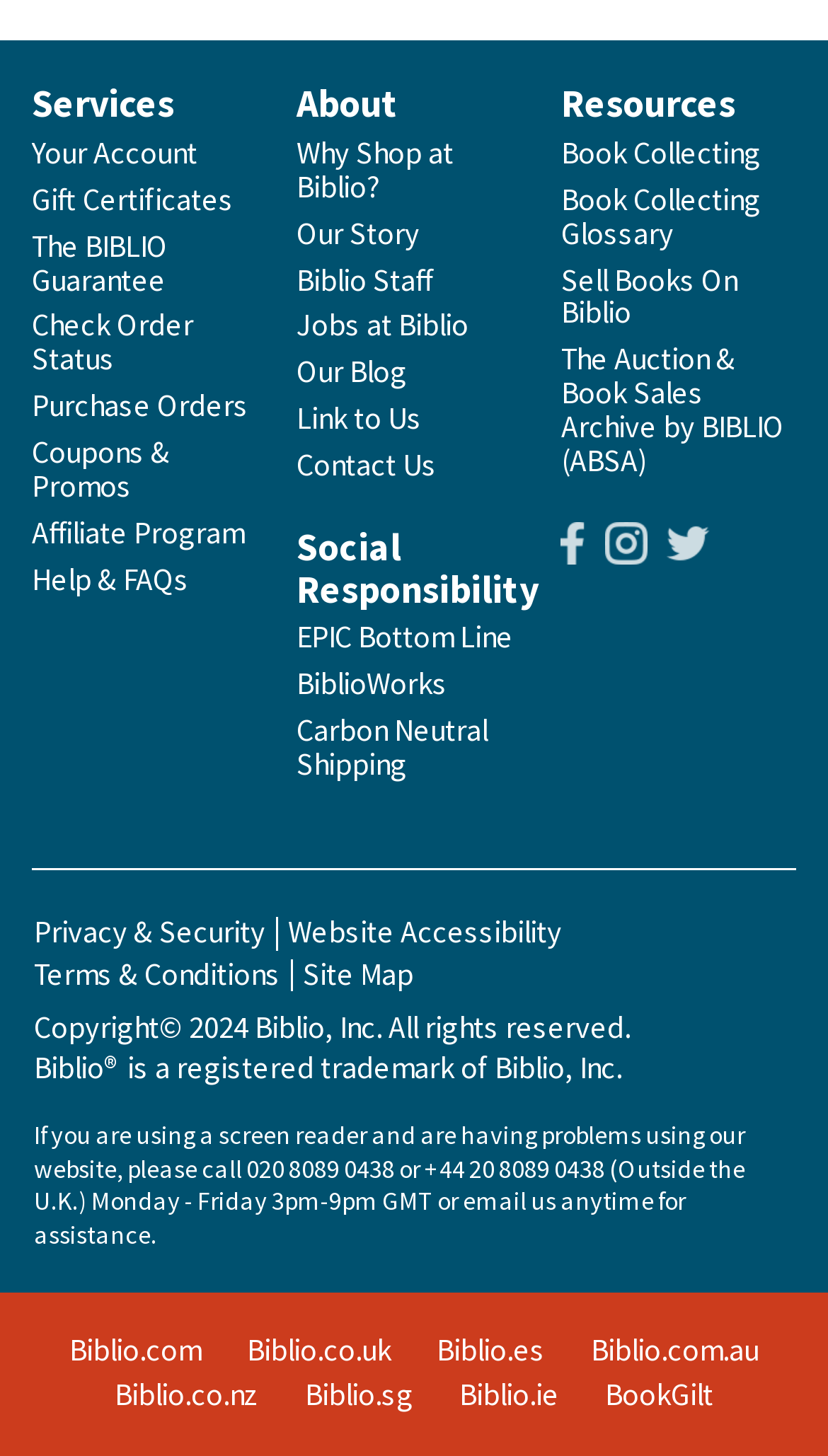Please provide a comprehensive answer to the question based on the screenshot: How many country-specific websites are listed?

I counted the country-specific website links at the bottom of the webpage and found six links: Biblio.com, Biblio.co.uk, Biblio.es, Biblio.com.au, Biblio.co.nz, and Biblio.sg. These links allow users to access the website in their local language and currency.